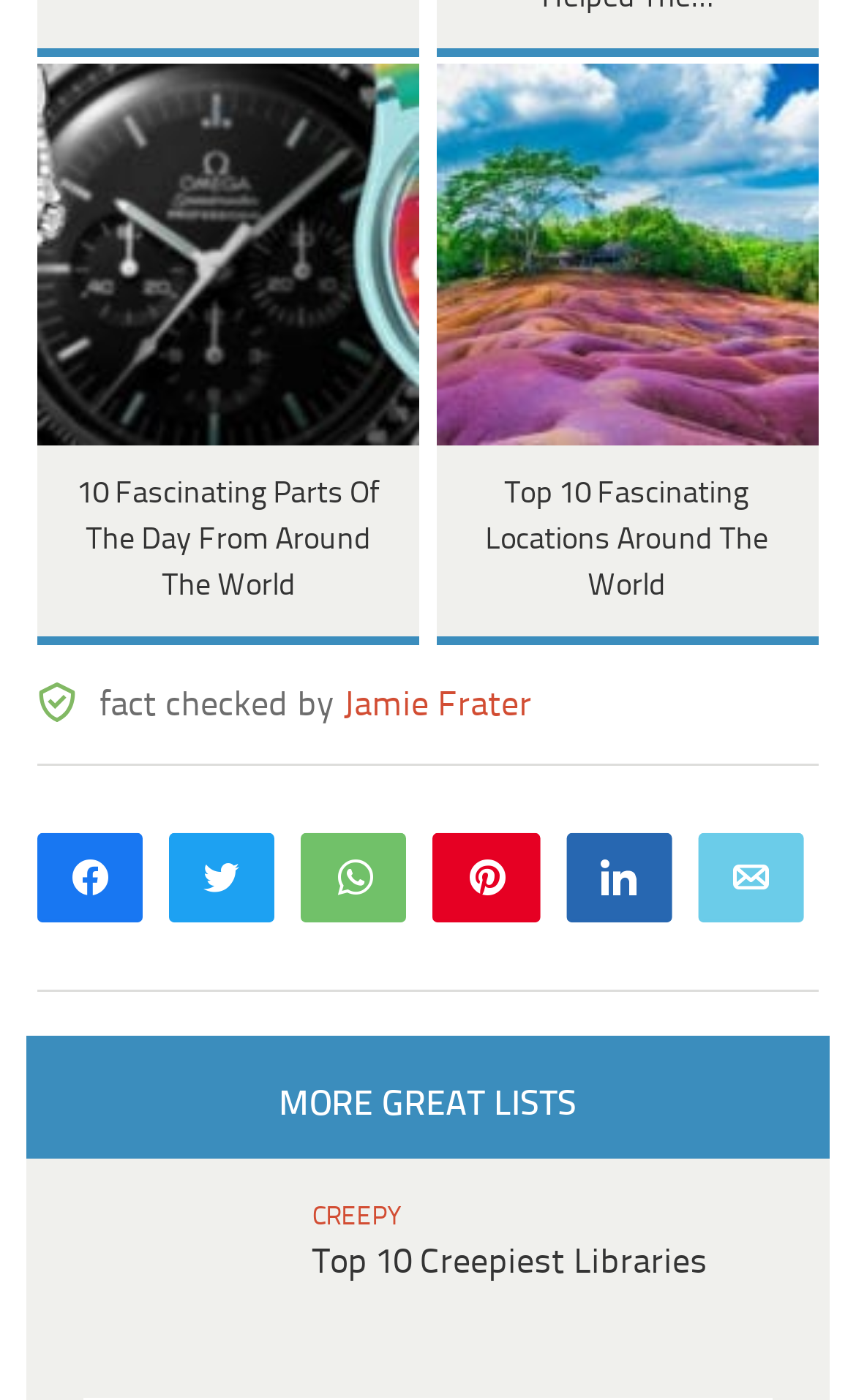Find the UI element described as: "Creepy" and predict its bounding box coordinates. Ensure the coordinates are four float numbers between 0 and 1, [left, top, right, bottom].

[0.365, 0.559, 0.47, 0.579]